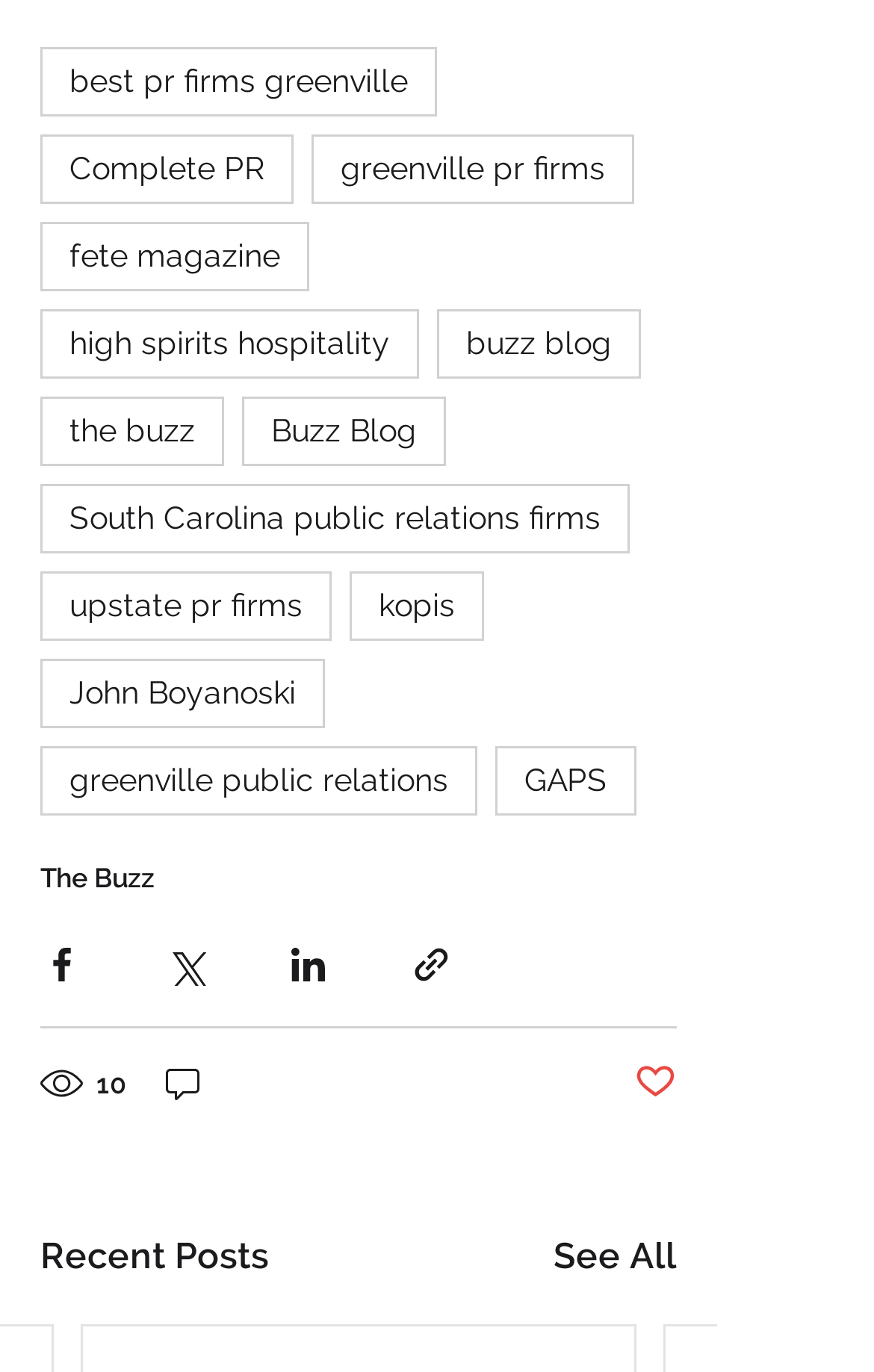Locate the bounding box coordinates of the element you need to click to accomplish the task described by this instruction: "Click News Flash Home".

None